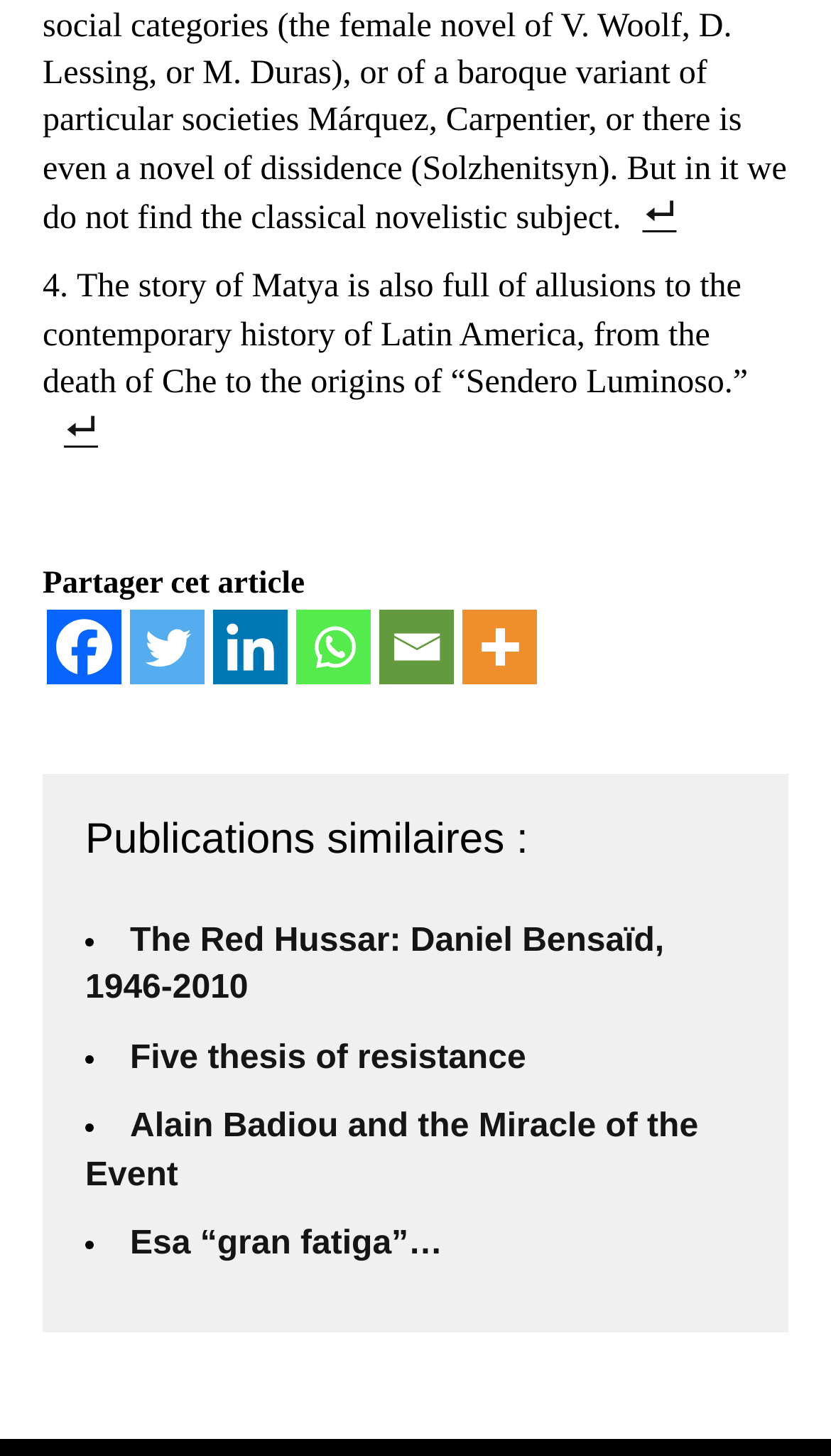How many list markers are there in the 'Publications similaires' section?
Examine the image and give a concise answer in one word or a short phrase.

4